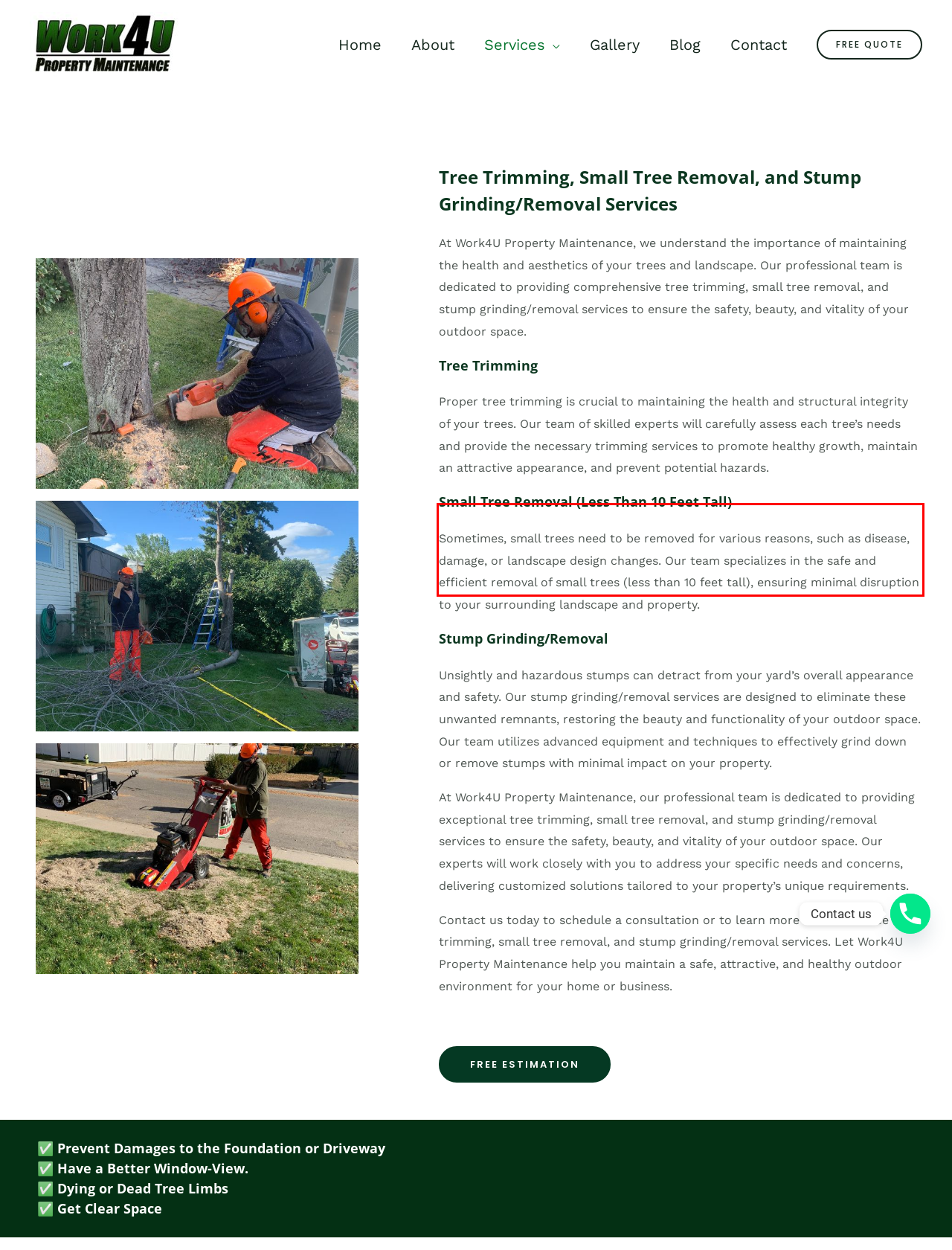Within the screenshot of the webpage, locate the red bounding box and use OCR to identify and provide the text content inside it.

Sometimes, small trees need to be removed for various reasons, such as disease, damage, or landscape design changes. Our team specializes in the safe and efficient removal of small trees (less than 10 feet tall), ensuring minimal disruption to your surrounding landscape and property.